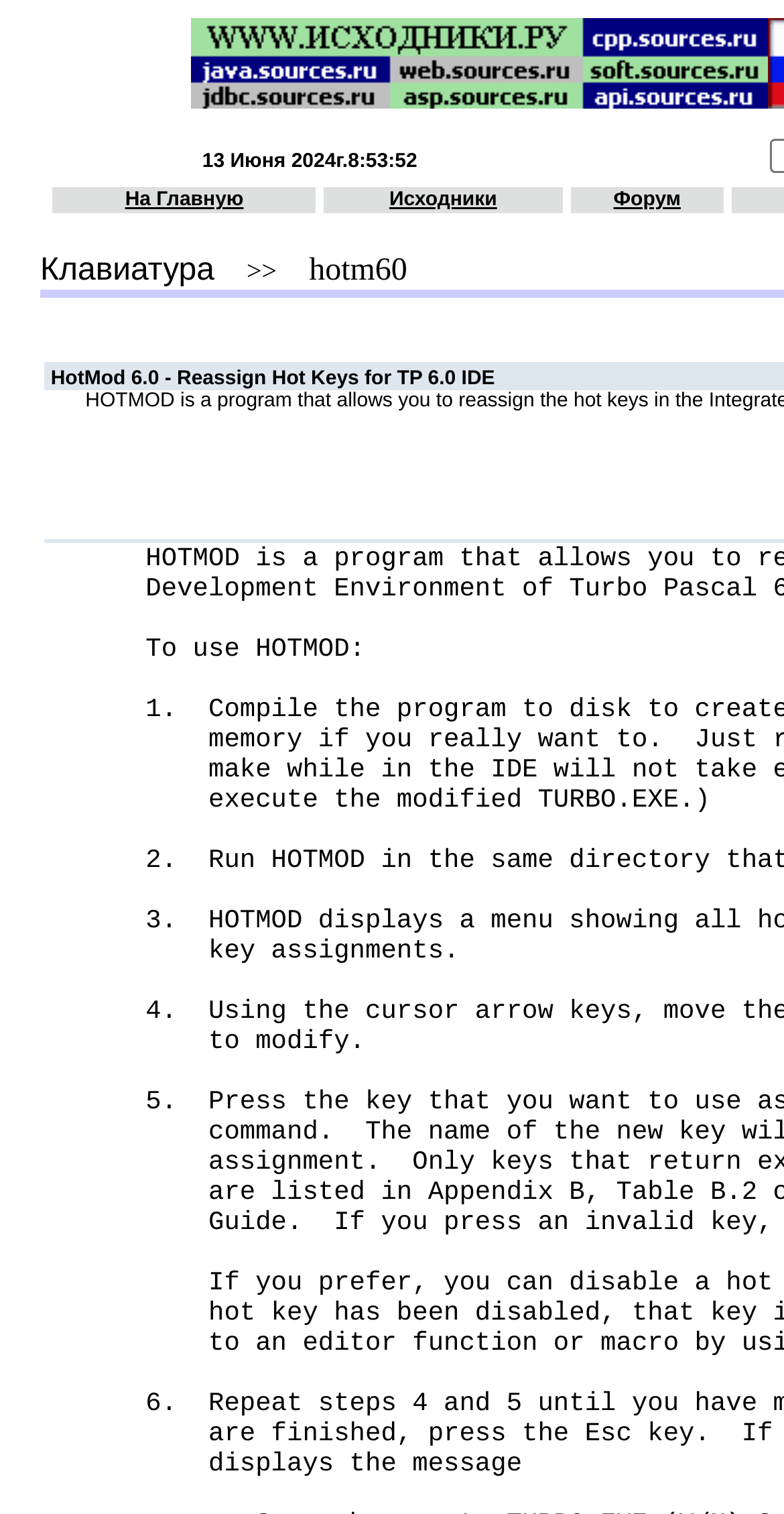Extract the bounding box of the UI element described as: "Форум".

[0.782, 0.125, 0.868, 0.14]